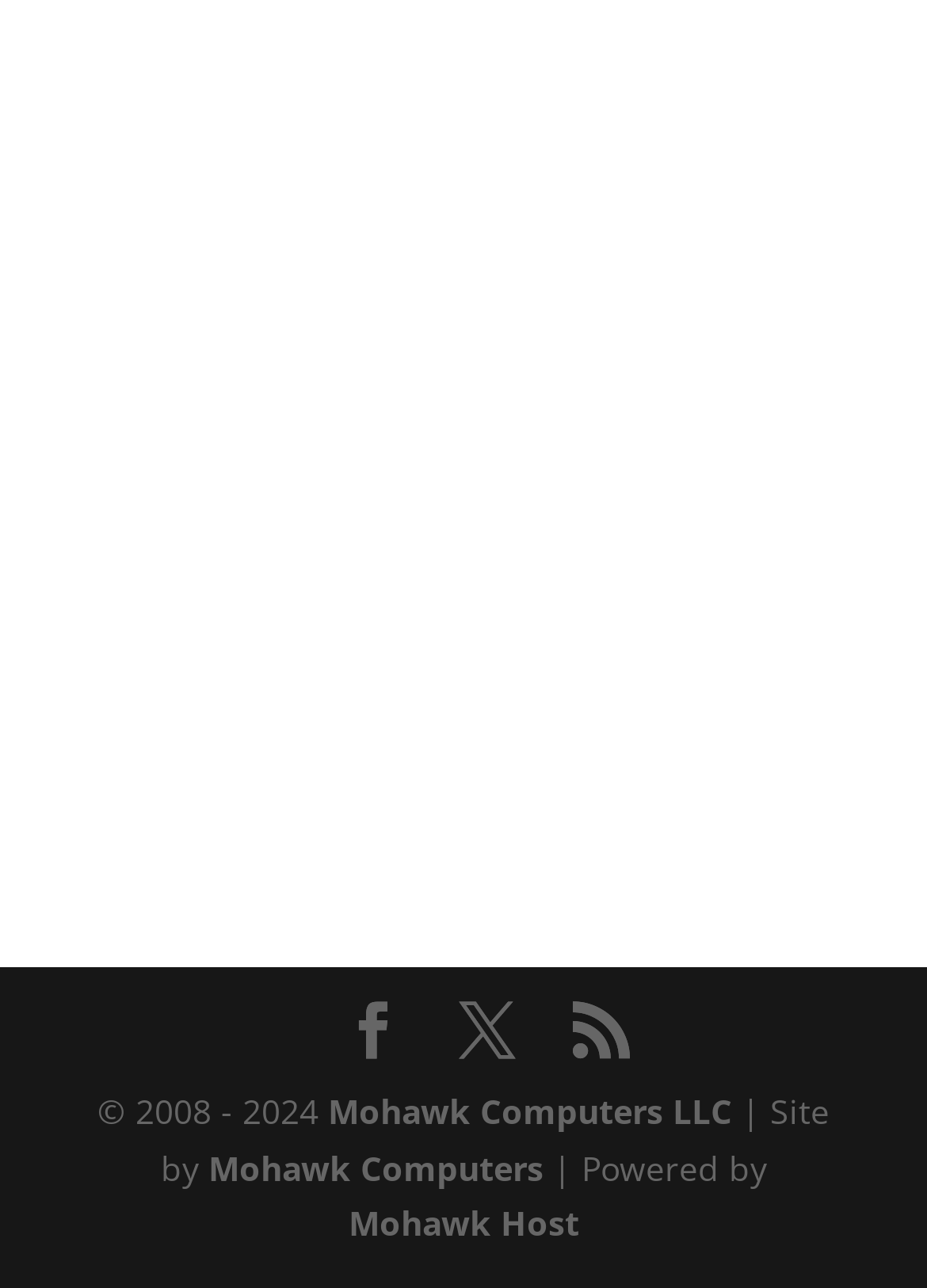Could you locate the bounding box coordinates for the section that should be clicked to accomplish this task: "Visit Mohawk Computers LLC".

[0.354, 0.845, 0.79, 0.88]